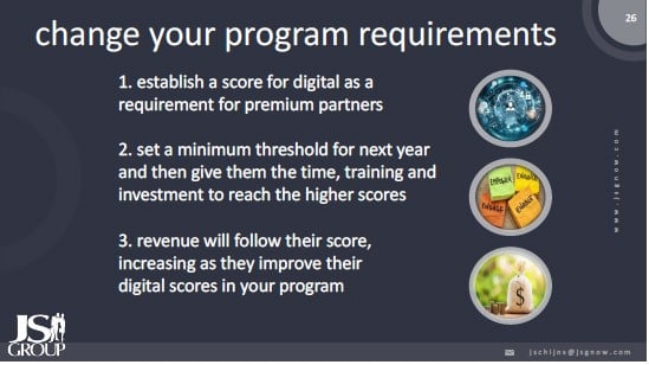Offer a detailed narrative of the scene depicted in the image.

The image titled "Change Your Program Requirements" outlines essential strategies for enhancing digital criteria in partnership programs. It emphasizes three key points:

1. **Establish a Digital Score:** Organizations should create a scoring system to assess digital capabilities as a requirement for premium partners.
   
2. **Set Minimum Thresholds:** A minimum requirement should be established for the upcoming year, along with provisions for time, training, and investment to help partners achieve higher digital scores.

3. **Link Revenue to Digital Improvement:** As partners enhance their digital scores within the program, corresponding revenue growth is anticipated, reinforcing the importance of digital capabilities.

The image features visually engaging icons that accompany each point, promoting a clear understanding of the proposed changes. This presentation is attributed to JS Group and serves as a resource for businesses aiming to adapt their partnership criteria to the digital landscape.